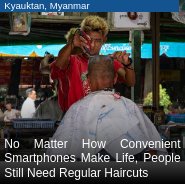What is the cultural significance of barbershops?
Using the information presented in the image, please offer a detailed response to the question.

The caption highlights the cultural significance of barbershops in daily life, emphasizing their importance in society despite technological advancements. This implies that barbershops play a vital role in people's daily routines and are deeply ingrained in the cultural fabric.